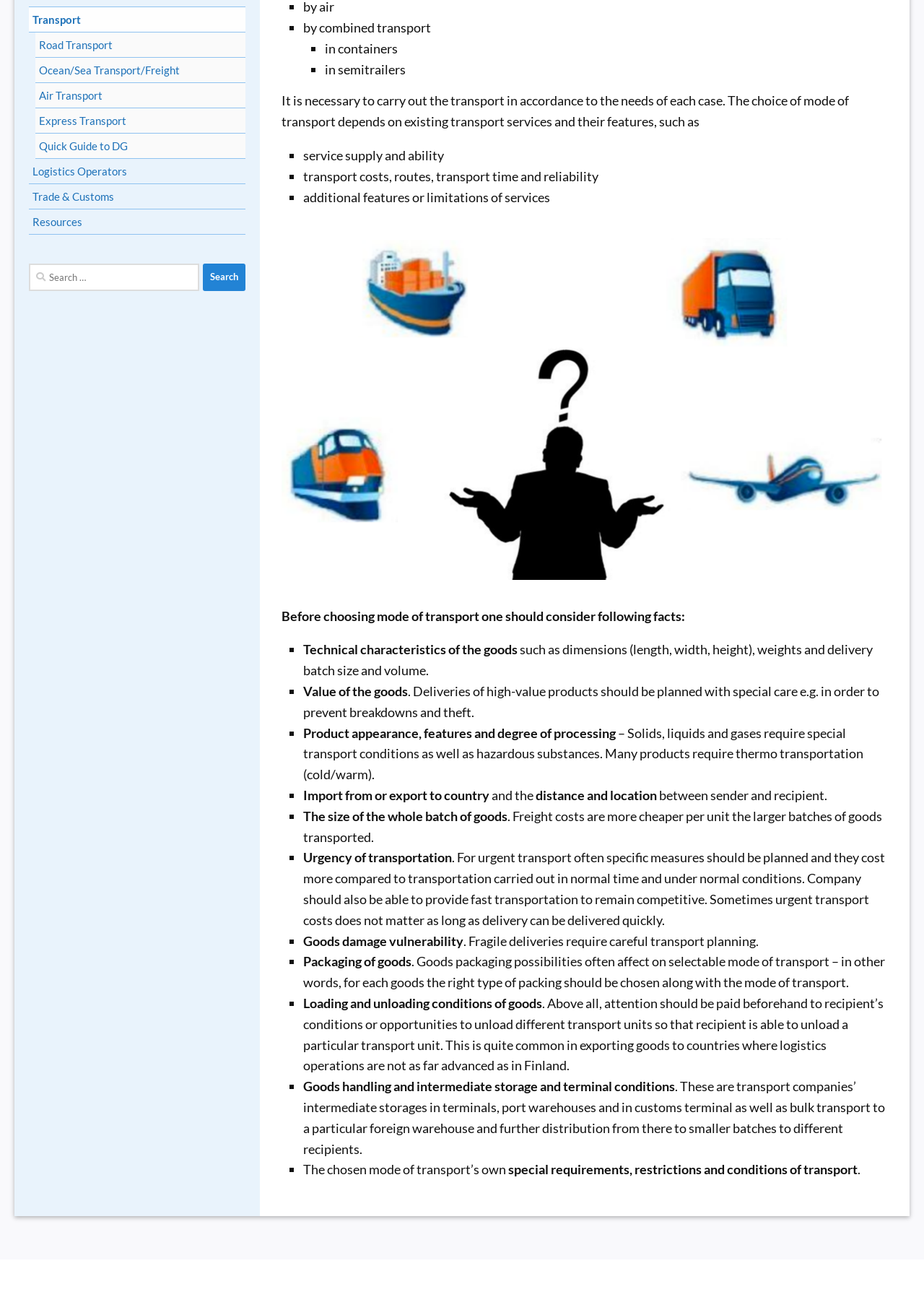Find the bounding box coordinates for the UI element whose description is: "Trade & Customs". The coordinates should be four float numbers between 0 and 1, in the format [left, top, right, bottom].

[0.031, 0.142, 0.266, 0.161]